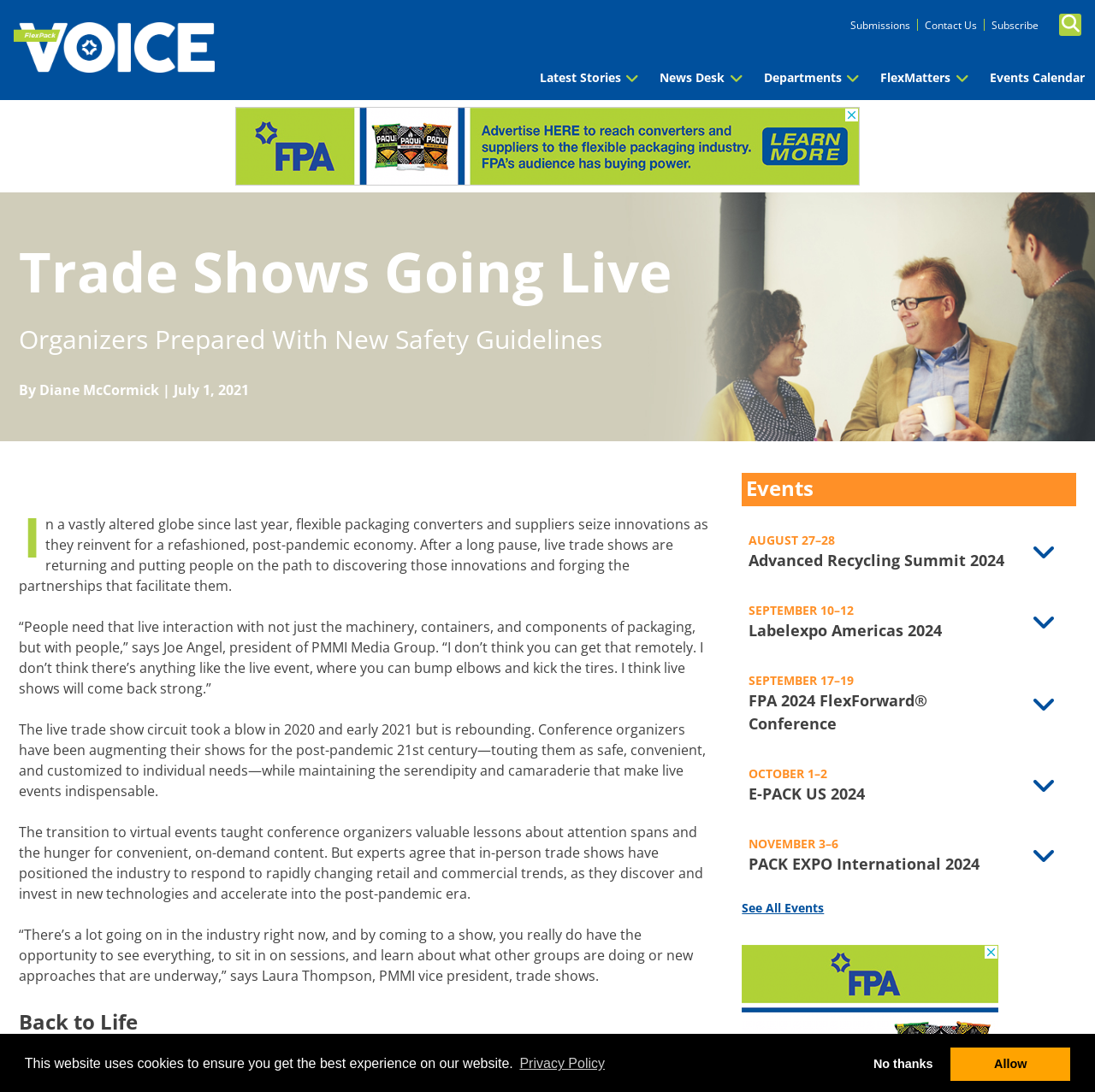How many events are listed on the webpage?
Using the image, answer in one word or phrase.

5